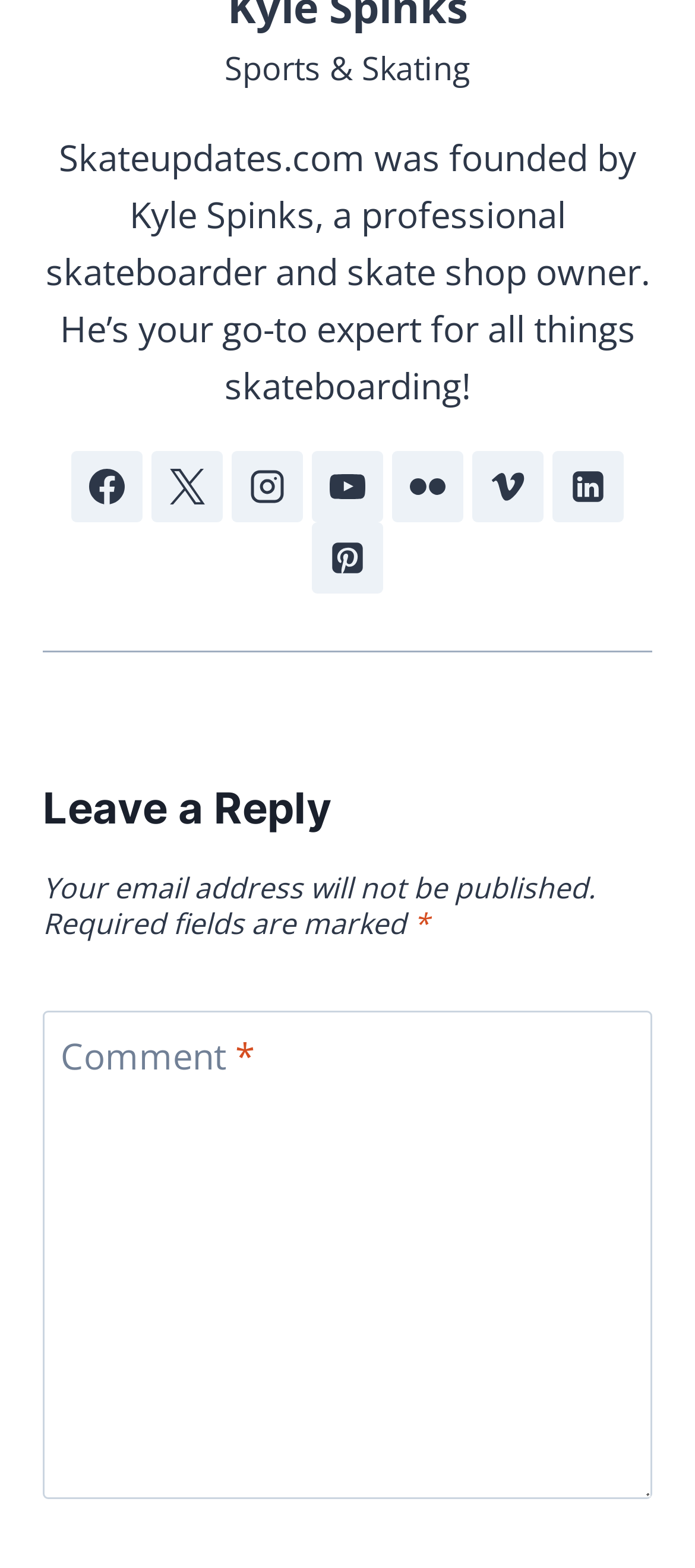Determine the bounding box coordinates for the HTML element described here: "Vimeo".

[0.679, 0.287, 0.782, 0.333]